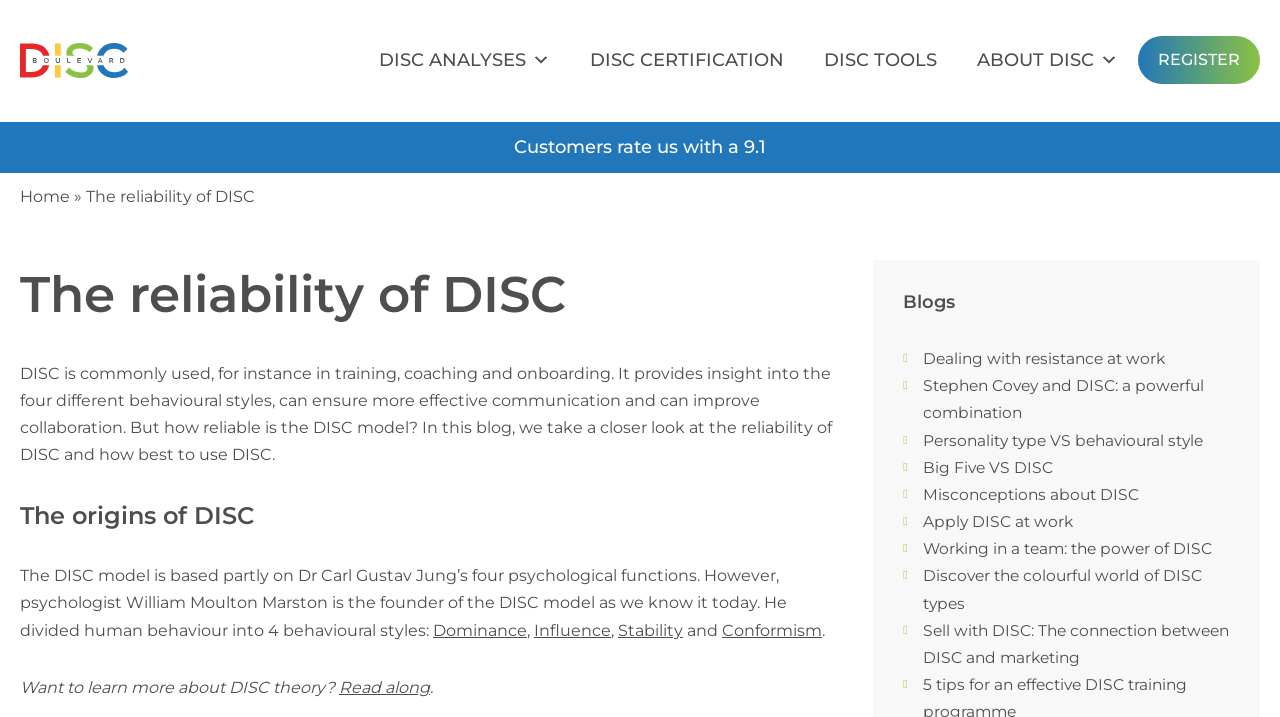Analyze the image and deliver a detailed answer to the question: Who is the founder of the DISC model?

According to the blog, the DISC model is based partly on Dr. Carl Gustav Jung's four psychological functions, but the founder of the DISC model as we know it today is William Moulton Marston, a psychologist.